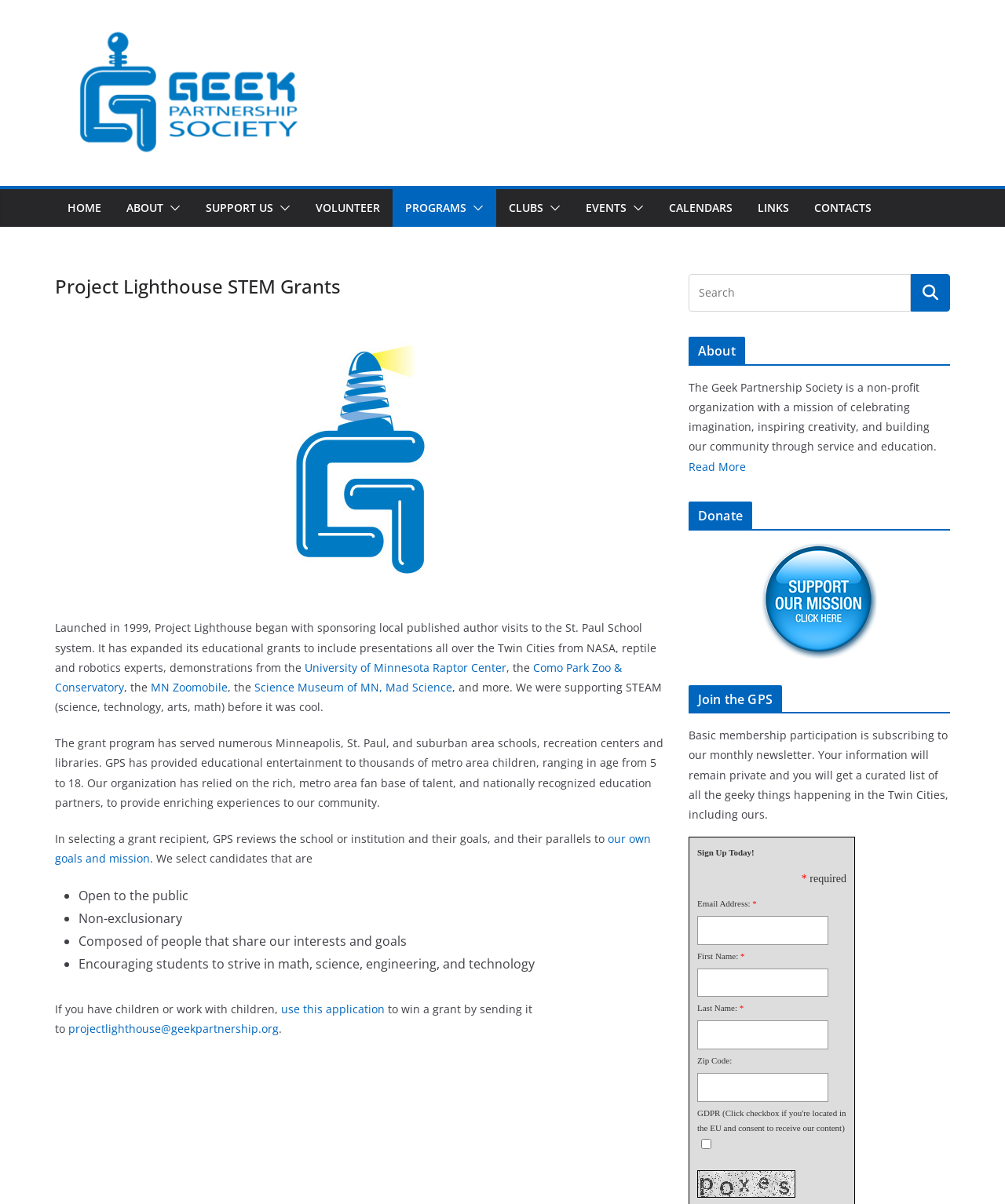Generate a thorough explanation of the webpage's elements.

The webpage is about Project Lighthouse STEM Grants, a program under the Geek Partnership Society. At the top, there is a navigation menu with links to HOME, ABOUT, SUPPORT US, VOLUNTEER, PROGRAMS, CLUBS, EVENTS, CALENDARS, LINKS, and CONTACTS. Below the navigation menu, there is a header section with the title "Project Lighthouse STEM Grants" and a logo.

The main content of the webpage is divided into two columns. The left column contains a brief introduction to Project Lighthouse, which was launched in 1999 and has expanded its educational grants to include presentations from various experts. There are also links to the University of Minnesota Raptor Center, Como Park Zoo & Conservatory, MN Zoomobile, Science Museum of MN, and Mad Science.

The right column contains information about the grant program, including the selection criteria and goals. There is a list of requirements for grant recipients, including being open to the public, non-exclusionary, and composed of people who share the organization's interests and goals.

Below the introduction and grant program information, there is a call to action to apply for a grant by sending an application to projectlighthouse@geekpartnership.org.

The right column also contains a complementary section with three blocks of information. The first block is about the Geek Partnership Society, a non-profit organization that celebrates imagination, inspires creativity, and builds the community through service and education. The second block is a donation section, and the third block is a membership section, where users can sign up for a monthly newsletter and get a curated list of geeky events in the Twin Cities.

At the bottom of the webpage, there is a form to sign up for the newsletter, which requires an email address, first name, last name, and zip code.